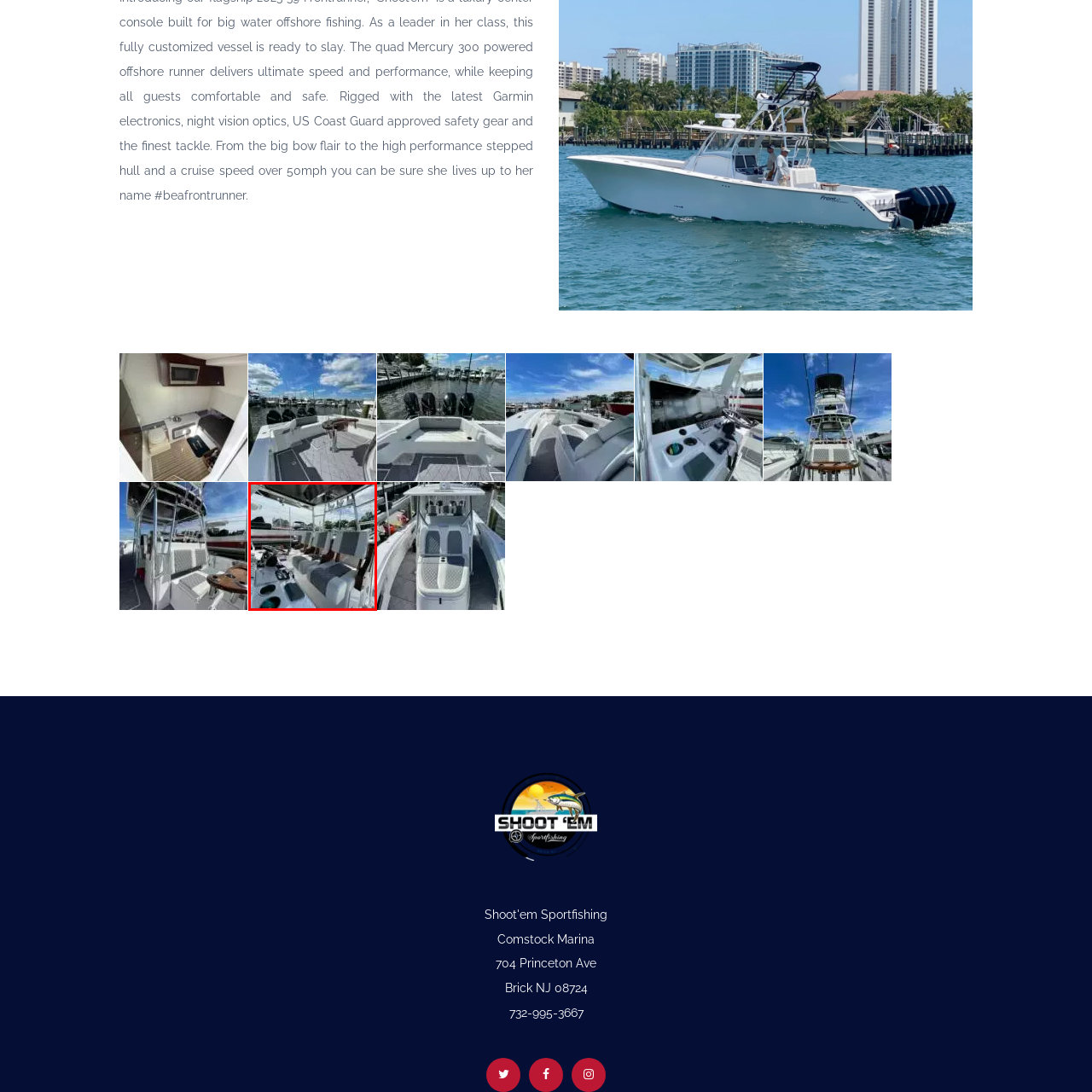What is the purpose of the large windows?
Direct your attention to the image inside the red bounding box and provide a detailed explanation in your answer.

The caption states that large windows provide ample natural light and a panoramic view of the surroundings. This suggests that the primary purpose of the large windows is to allow natural light to enter the boat's interior and provide a clear view of the surroundings, making the space feel more open and connected to the outdoors.